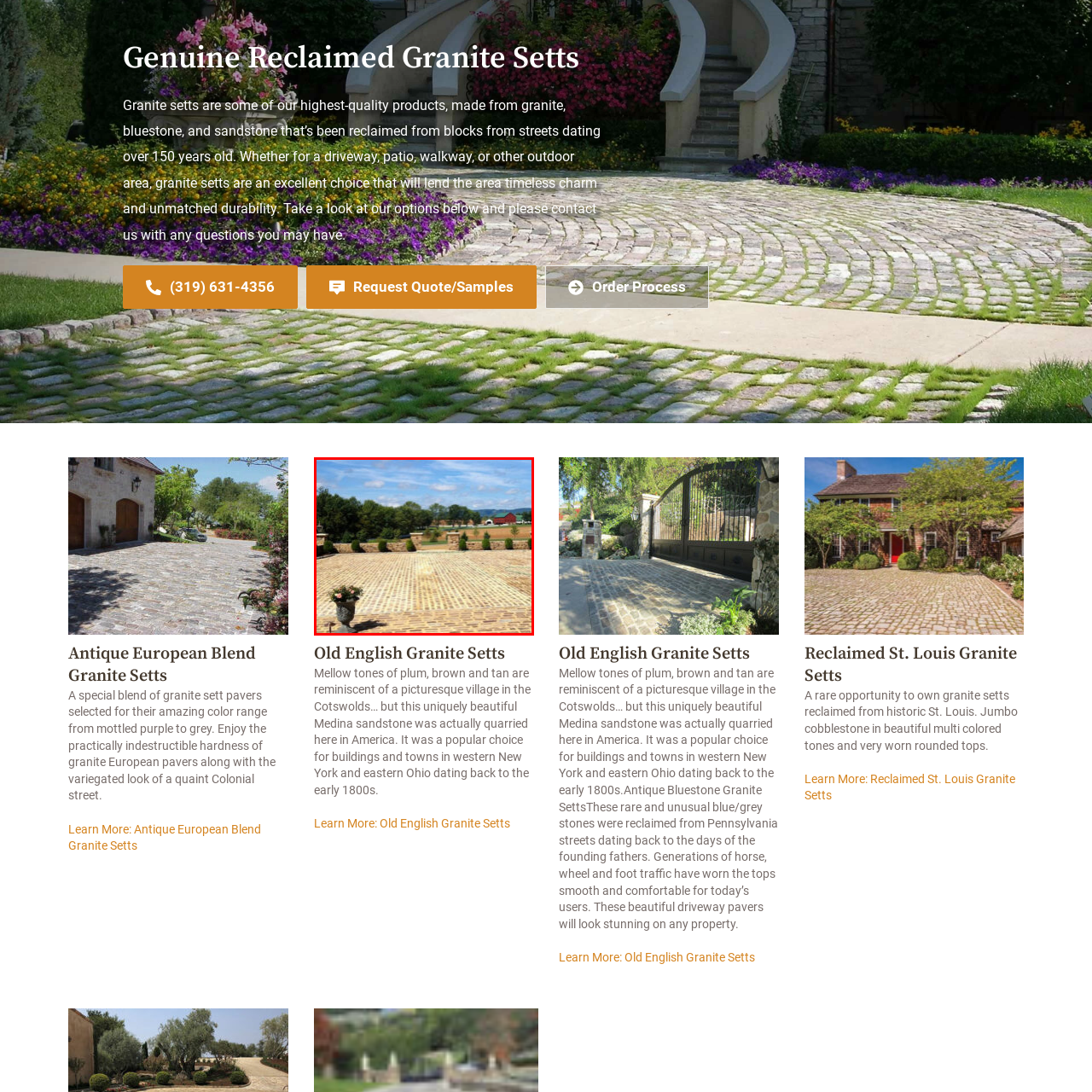What is placed in the decorative planter?
Check the image inside the red boundary and answer the question using a single word or brief phrase.

Vibrant flowers